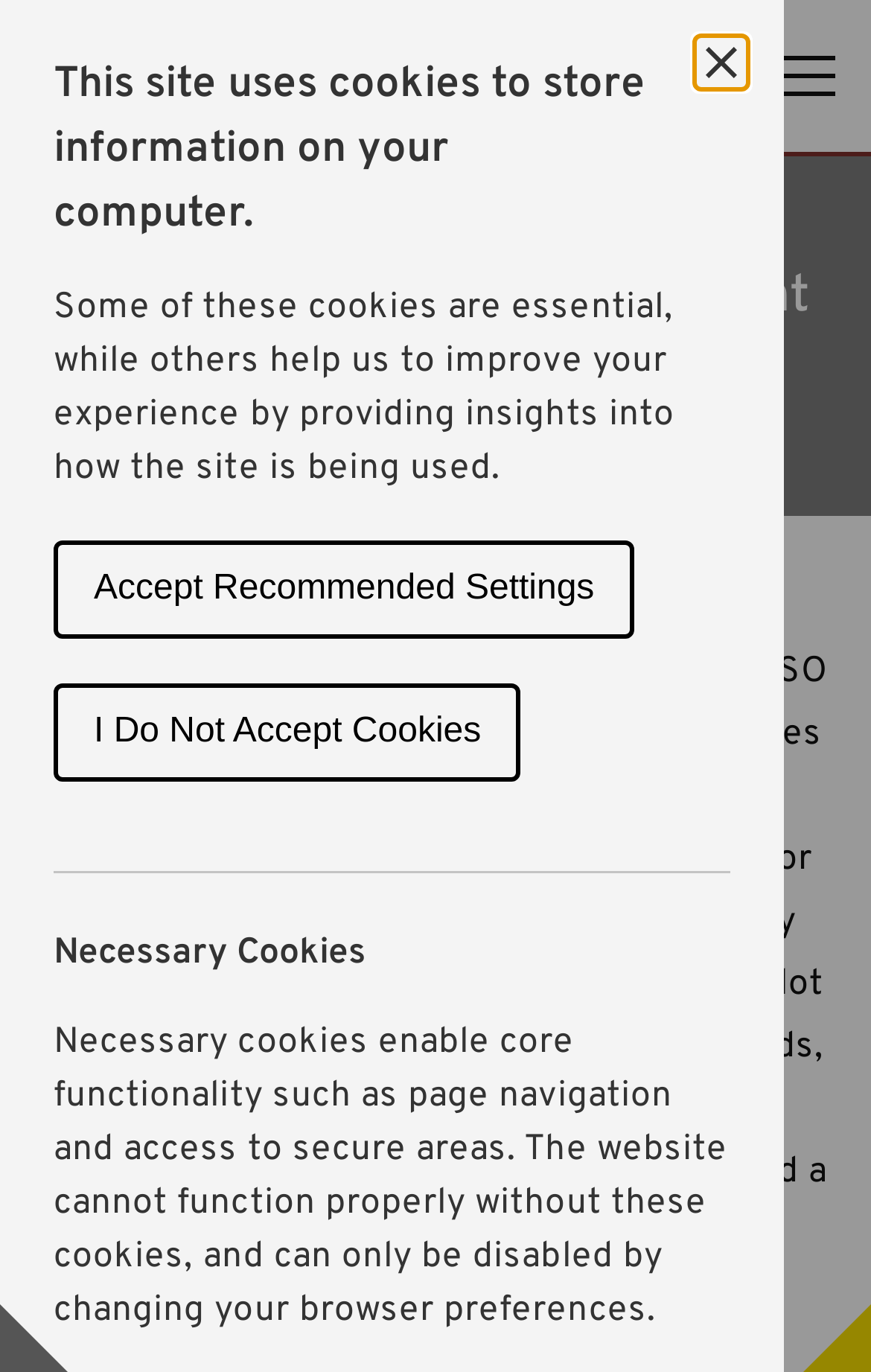What is the topic of the webpage?
Look at the screenshot and provide an in-depth answer.

Although the main heading is 'Is ISO 9001 The Most Important ISO Standard In The Range?', the webpage seems to be discussing ISO 9001, which is an ISO standard, based on the content and structure of the webpage.